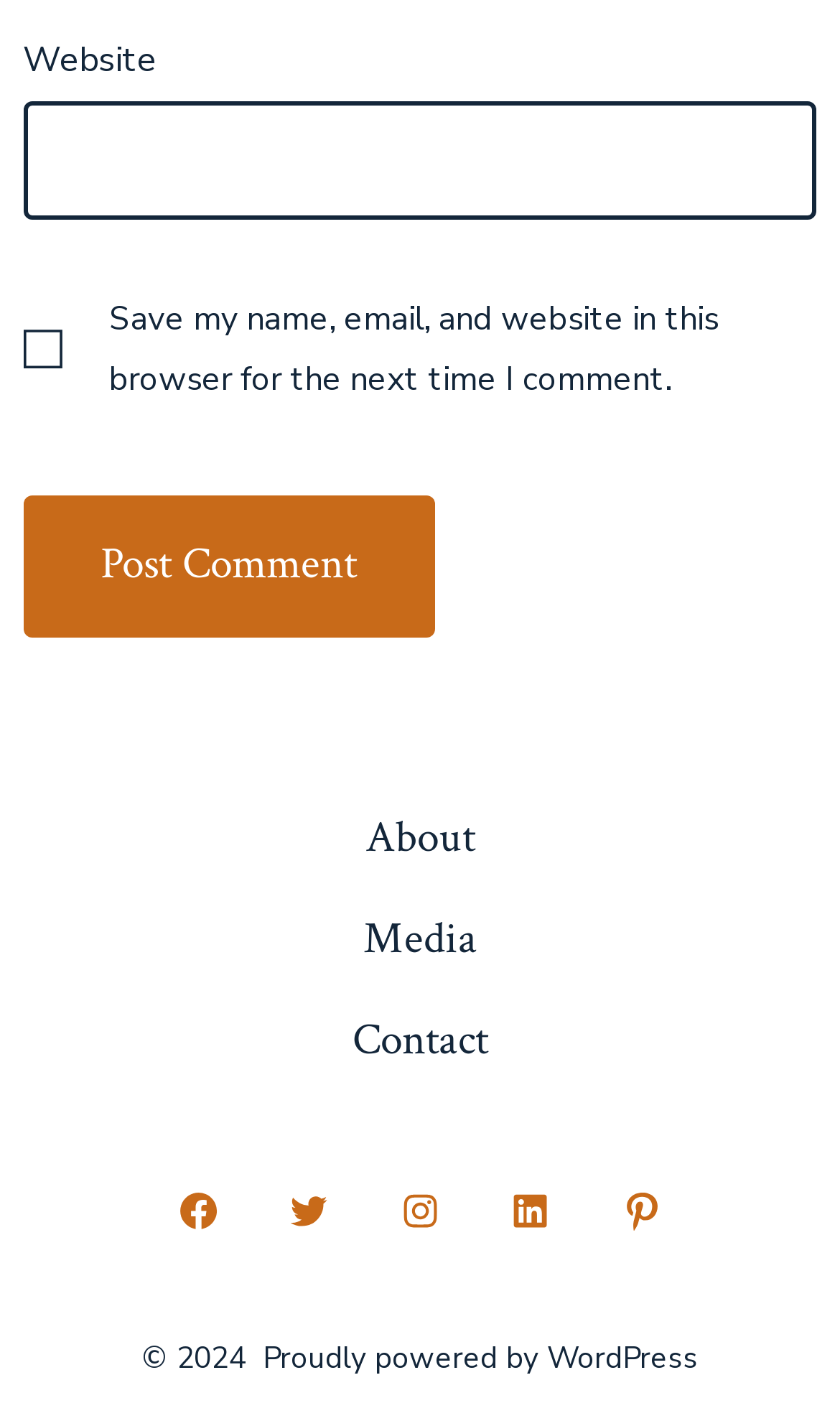What is the function of the 'Post Comment' button?
Analyze the image and deliver a detailed answer to the question.

The 'Post Comment' button is used to submit a comment or a post on the website, likely after filling out the required fields such as name, email, and website.